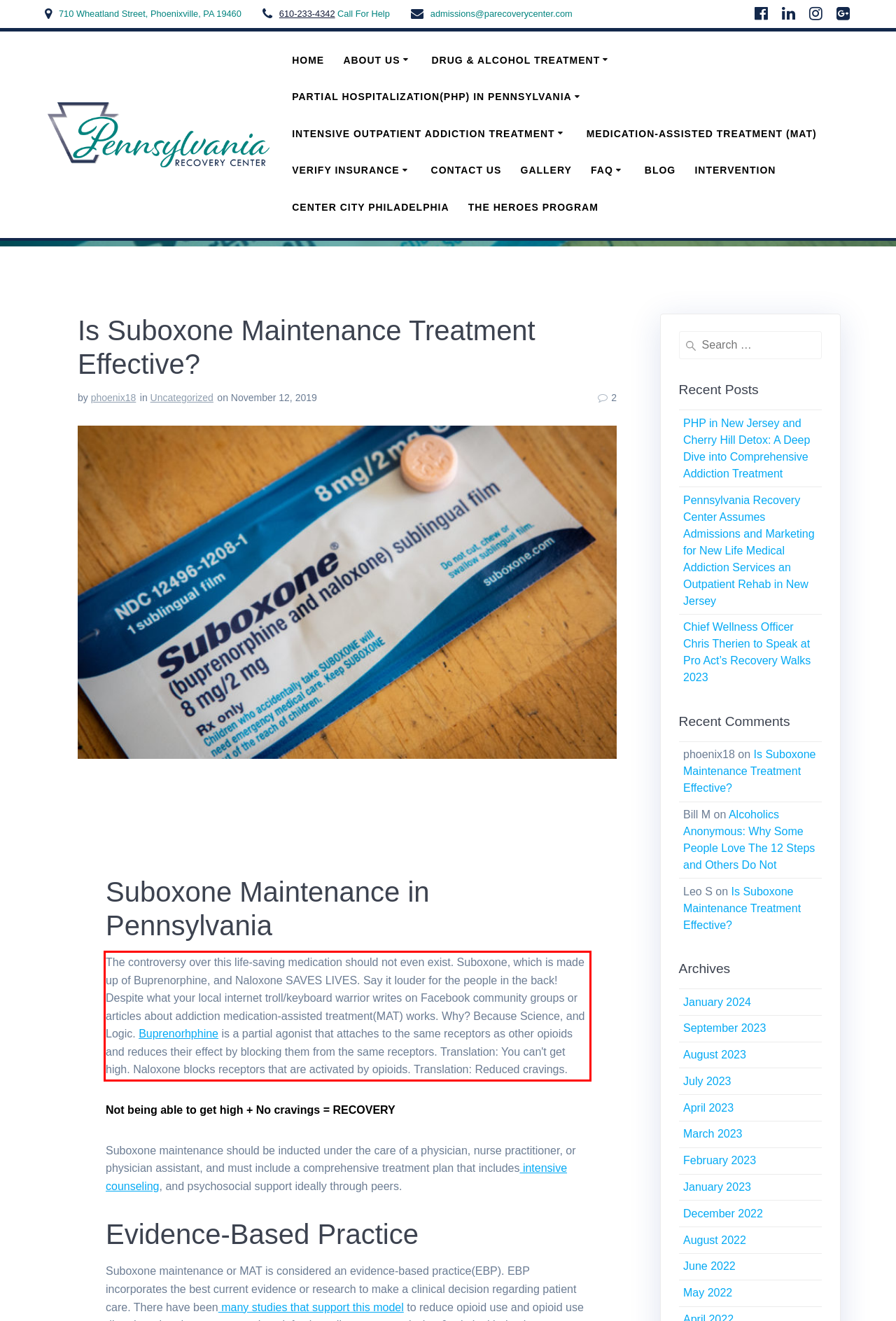You are looking at a screenshot of a webpage with a red rectangle bounding box. Use OCR to identify and extract the text content found inside this red bounding box.

The controversy over this life-saving medication should not even exist. Suboxone, which is made up of Buprenorphine, and Naloxone SAVES LIVES. Say it louder for the people in the back! Despite what your local internet troll/keyboard warrior writes on Facebook community groups or articles about addiction medication-assisted treatment(MAT) works. Why? Because Science, and Logic. Buprenorhphine is a partial agonist that attaches to the same receptors as other opioids and reduces their effect by blocking them from the same receptors. Translation: You can't get high. Naloxone blocks receptors that are activated by opioids. Translation: Reduced cravings.